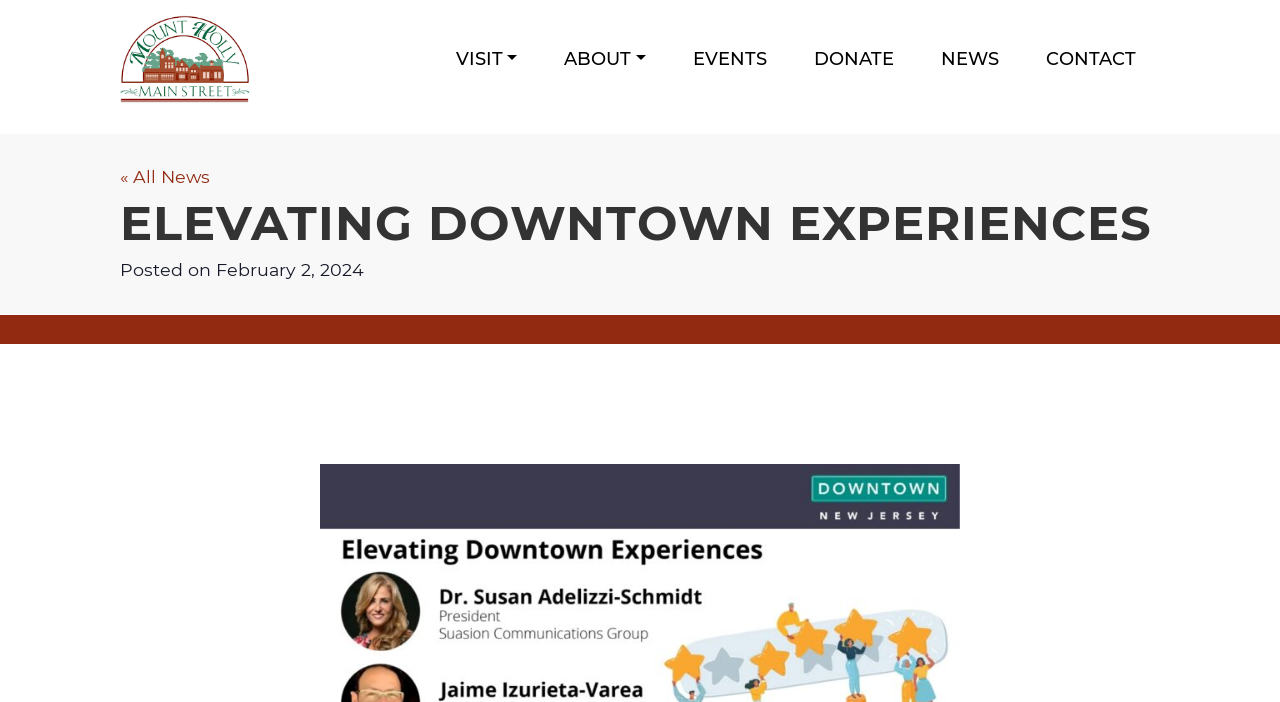Please find the bounding box for the UI element described by: "« All News".

[0.094, 0.236, 0.164, 0.266]